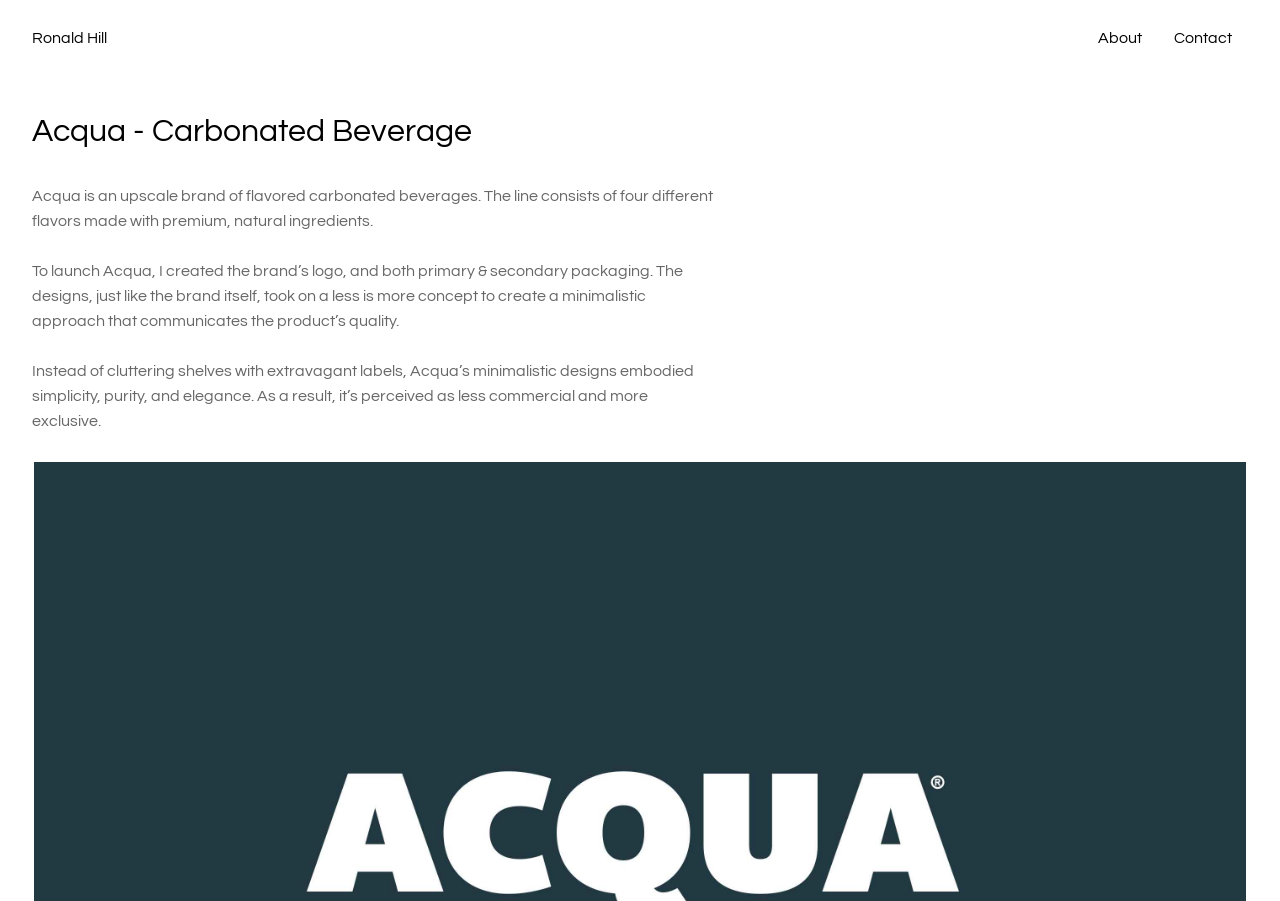Give a short answer using one word or phrase for the question:
What is the name of the designer?

Ronald Hill